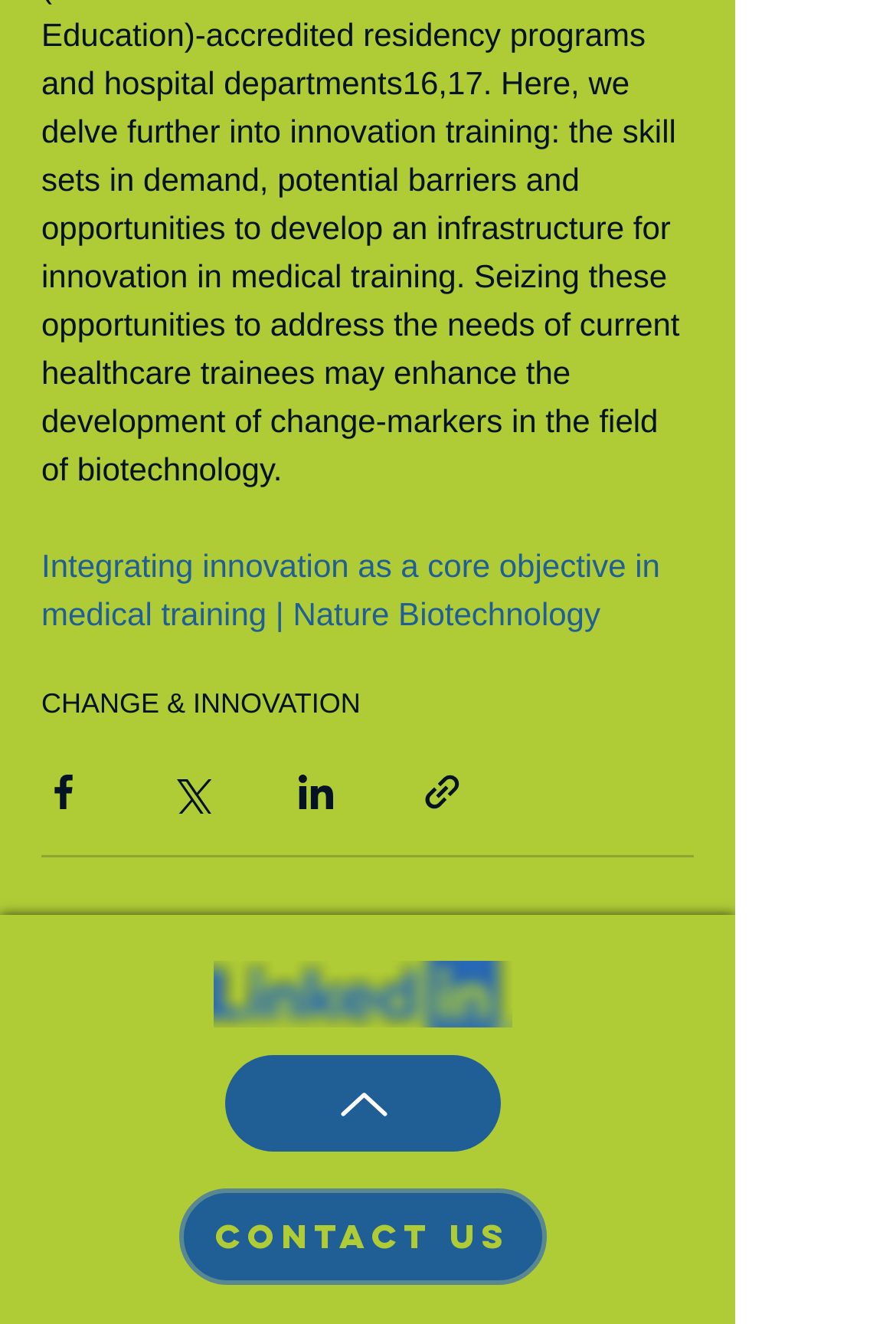Could you indicate the bounding box coordinates of the region to click in order to complete this instruction: "Explore change and innovation".

[0.046, 0.519, 0.402, 0.543]